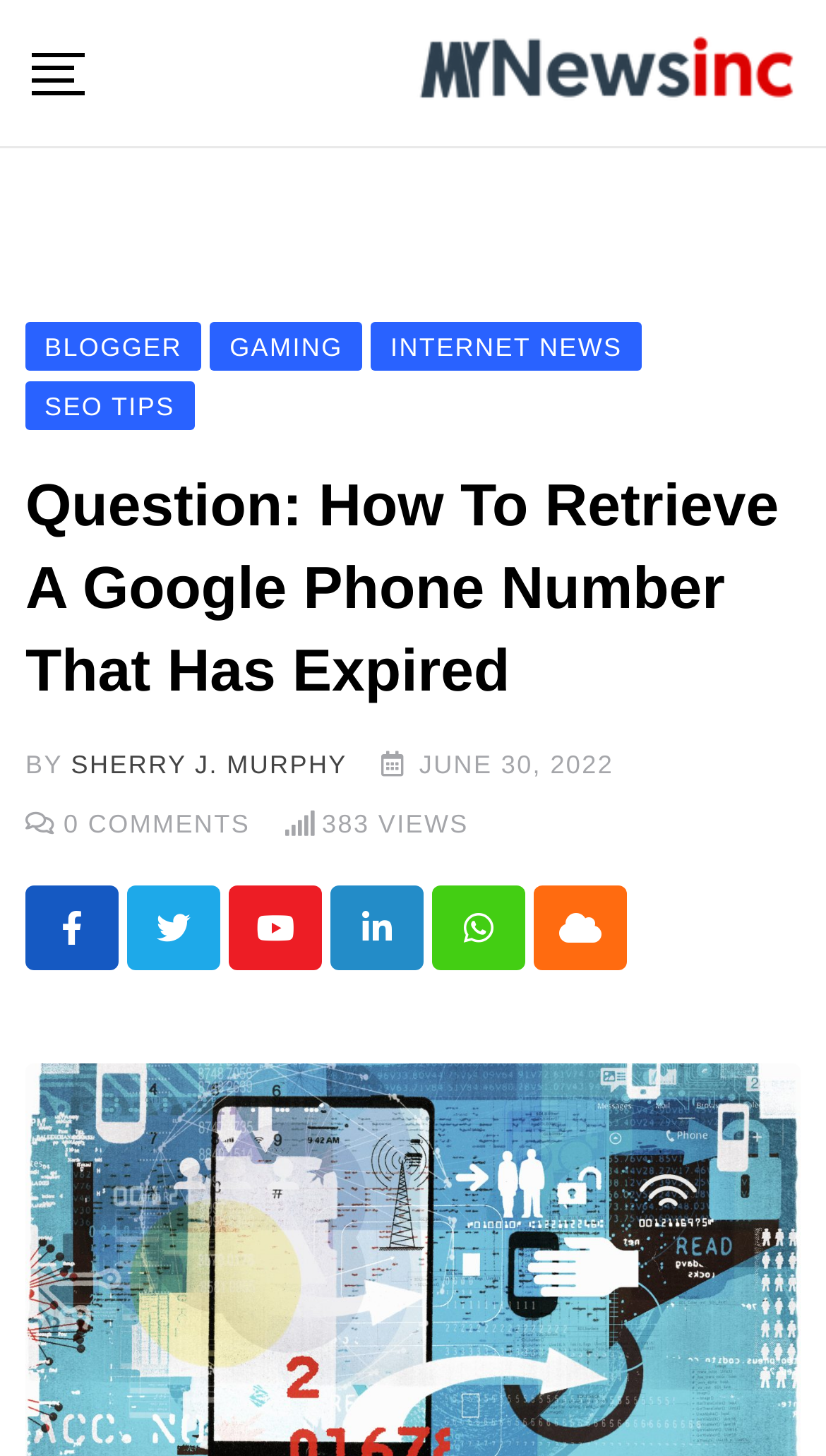Please identify the bounding box coordinates of the clickable element to fulfill the following instruction: "Click on the author's name SHERRY J. MURPHY". The coordinates should be four float numbers between 0 and 1, i.e., [left, top, right, bottom].

[0.086, 0.515, 0.42, 0.535]